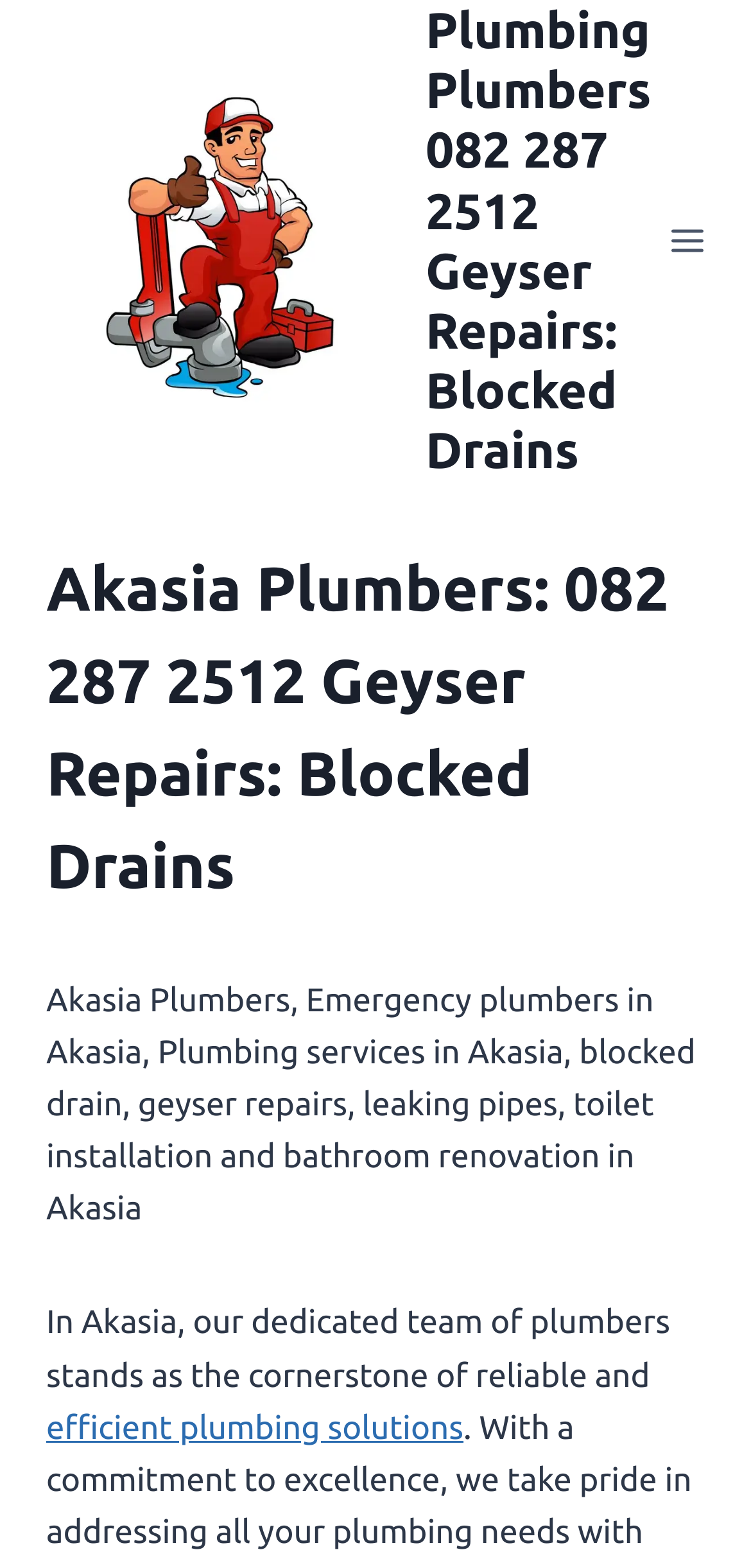Provide a comprehensive description of the webpage.

The webpage is about Akasia Plumbers, an emergency plumbing service provider. At the top-left corner, there is a link with an image of plumbing plumbers, which is accompanied by a brief description of the services offered, including geyser repairs and blocked drains. 

To the right of this link, there is an "Open menu" button. When expanded, it reveals a header section with a heading that reiterates the company name and services. Below this heading, there are two blocks of text that describe the company's mission and services in more detail. The first block of text explains that Akasia Plumbers provides emergency plumbing services, including blocked drains, geyser repairs, and bathroom renovations in Akasia. The second block of text highlights the company's commitment to providing efficient plumbing solutions. There is also a link to learn more about these solutions.